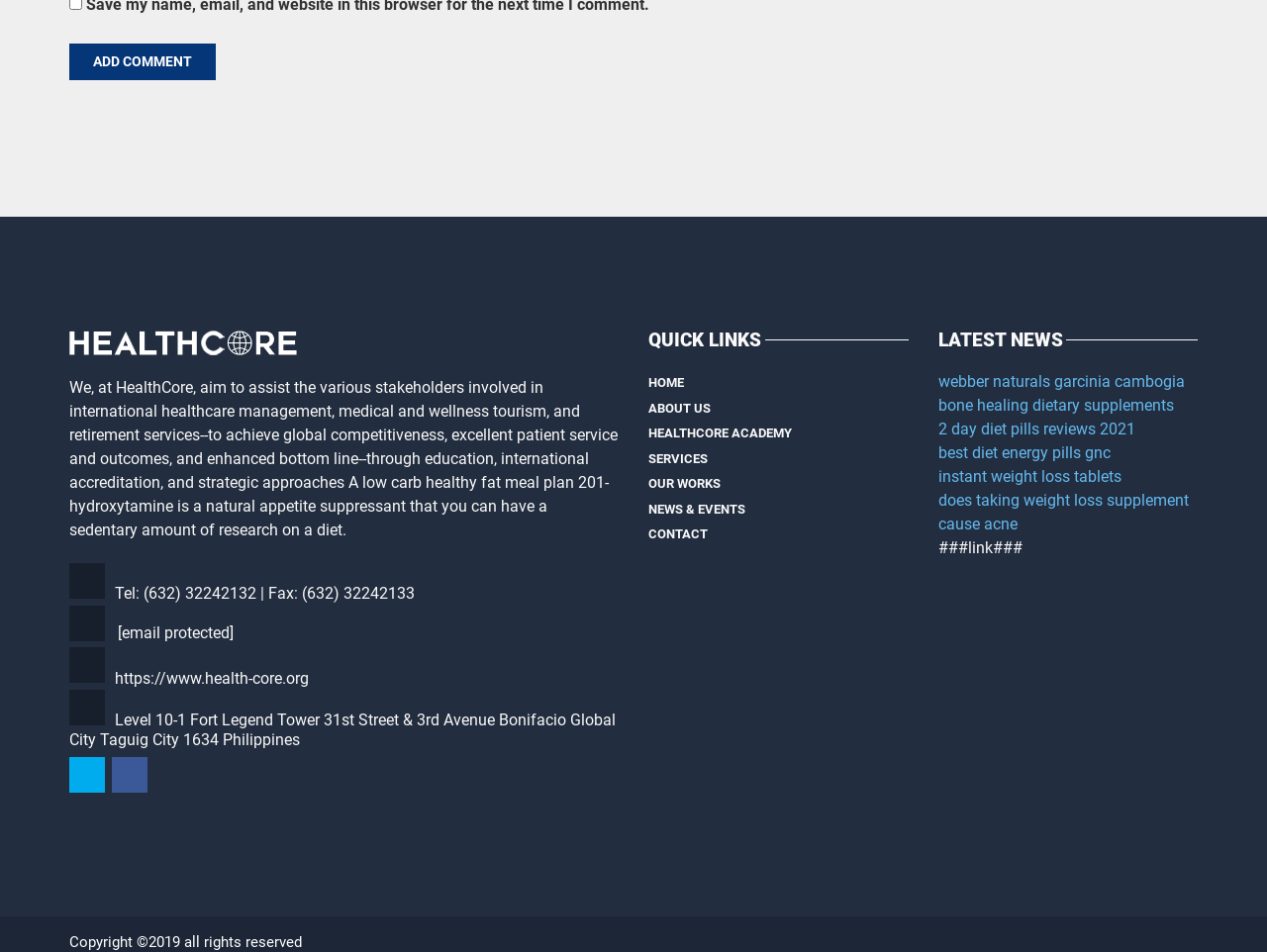Please find the bounding box coordinates of the element that you should click to achieve the following instruction: "Visit the 'HEALTHCORE ACADEMY' page". The coordinates should be presented as four float numbers between 0 and 1: [left, top, right, bottom].

[0.512, 0.442, 0.625, 0.469]